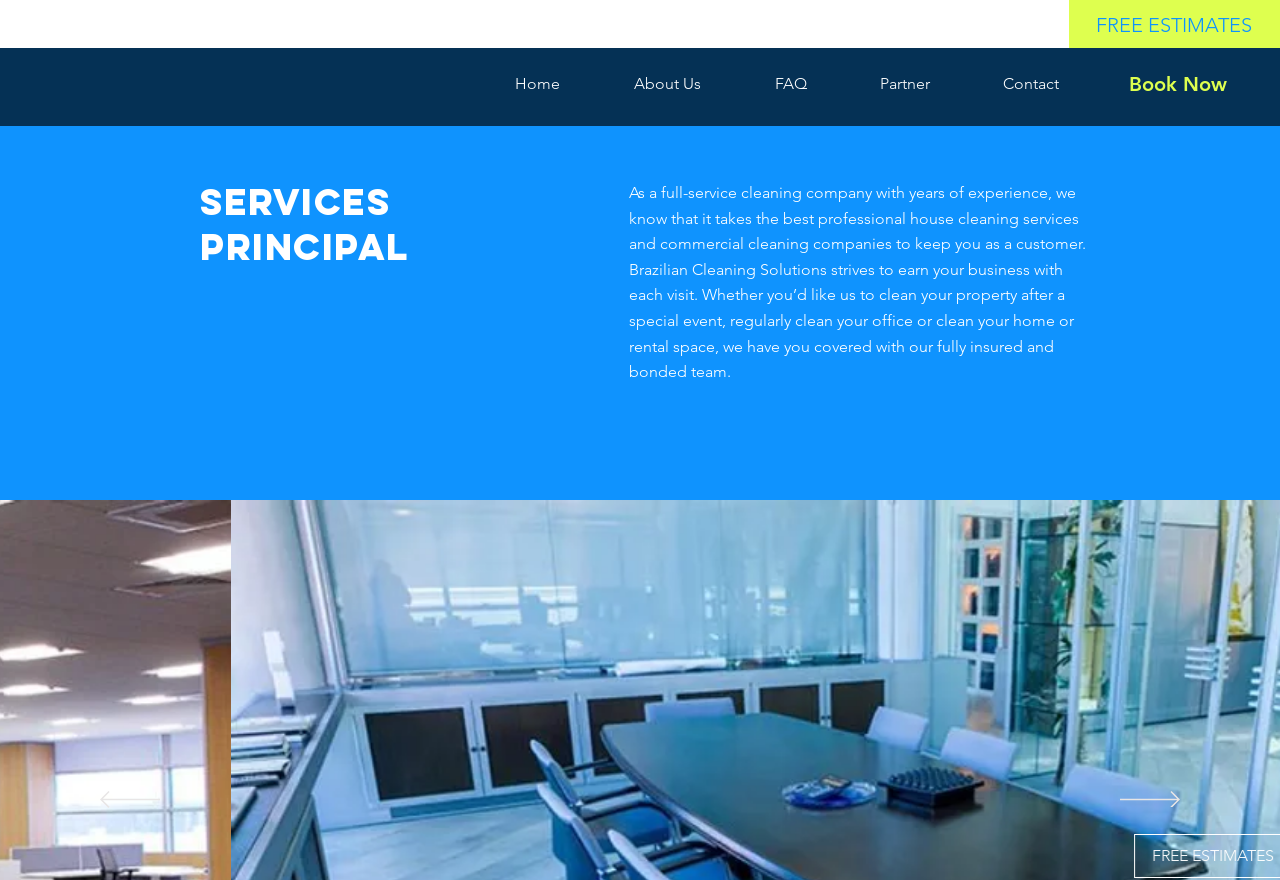Identify the bounding box coordinates of the clickable region required to complete the instruction: "Go to About Us". The coordinates should be given as four float numbers within the range of 0 and 1, i.e., [left, top, right, bottom].

[0.484, 0.067, 0.594, 0.124]